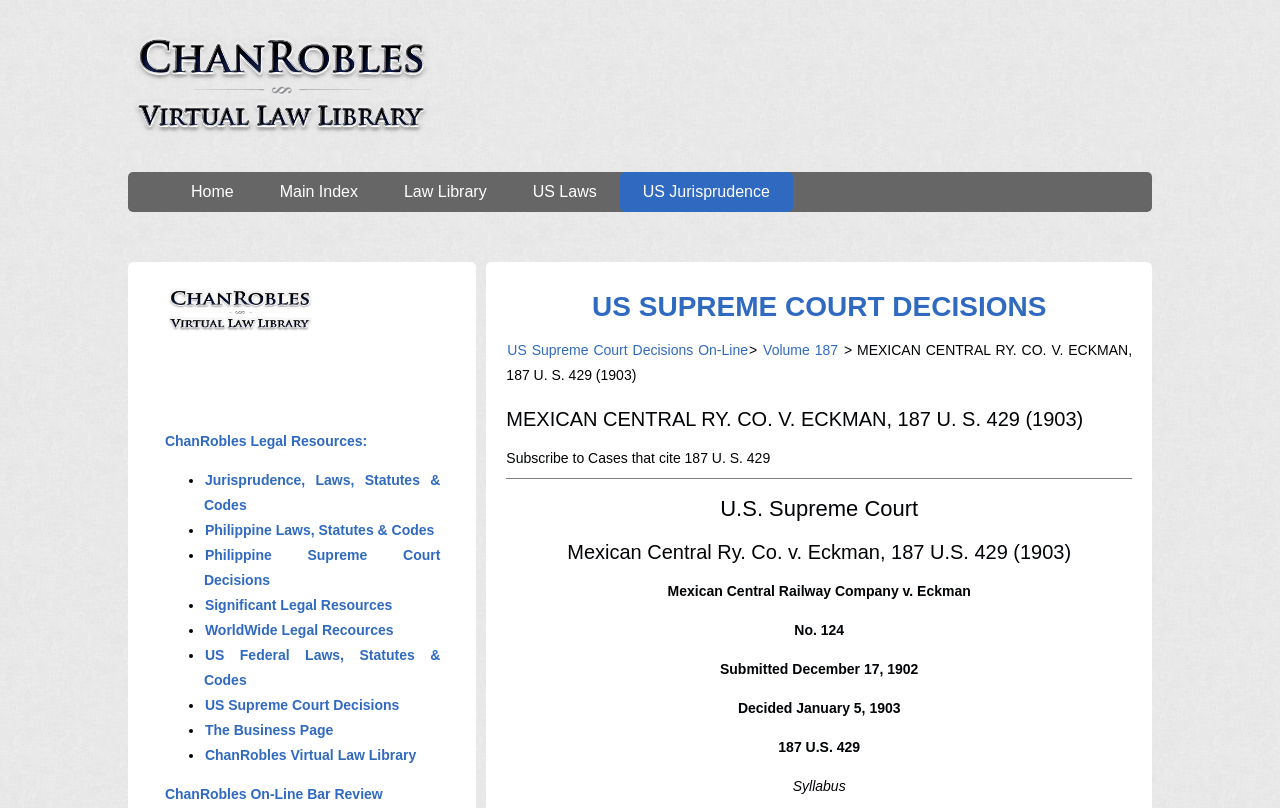Identify the primary heading of the webpage and provide its text.

US SUPREME COURT DECISIONS